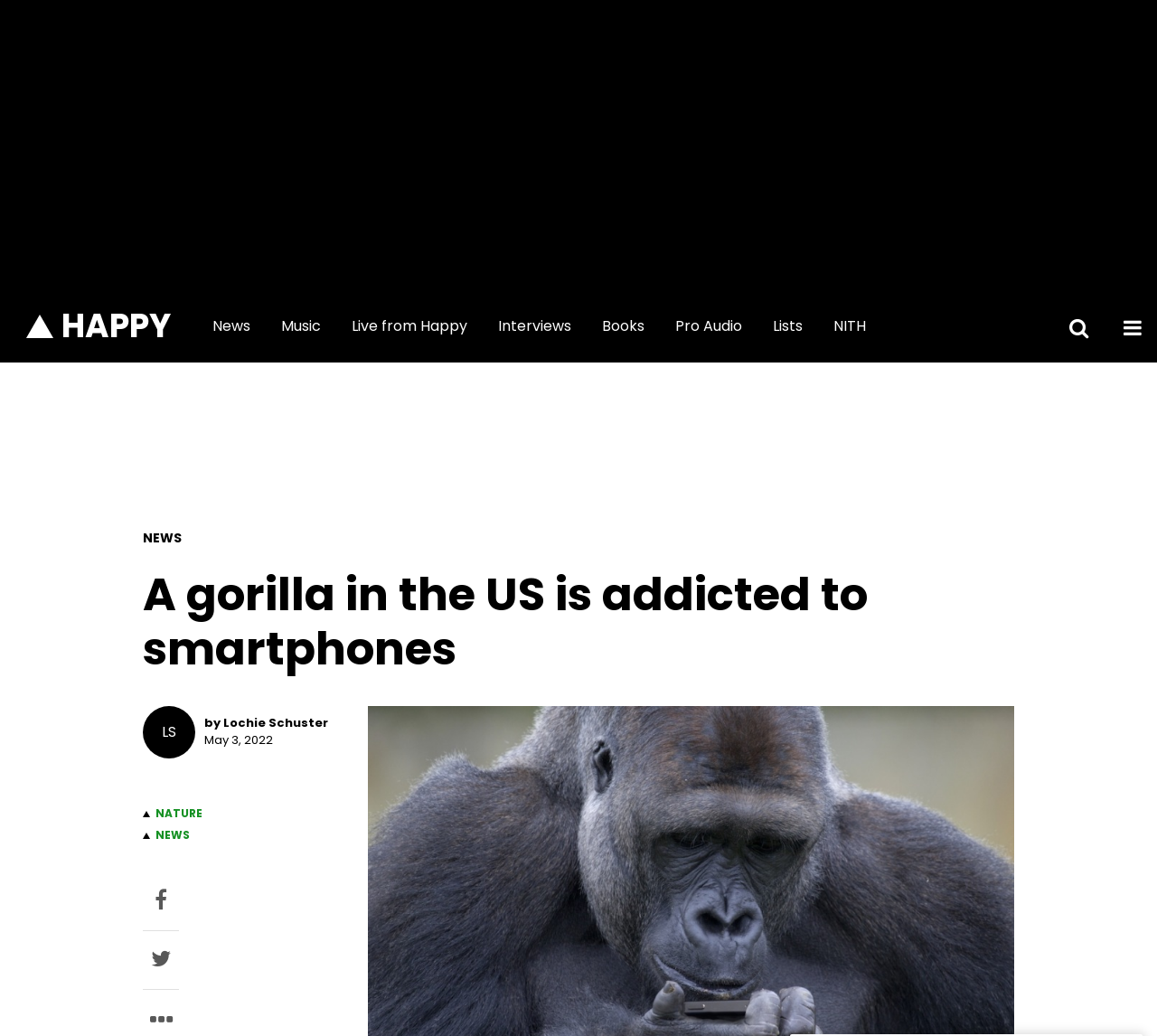What is the purpose of the button with the icon ''?
Can you provide a detailed and comprehensive answer to the question?

I couldn't determine the purpose of the button with the icon '' as it doesn't have a descriptive text or a clear function, but it might be related to sharing or liking the article.